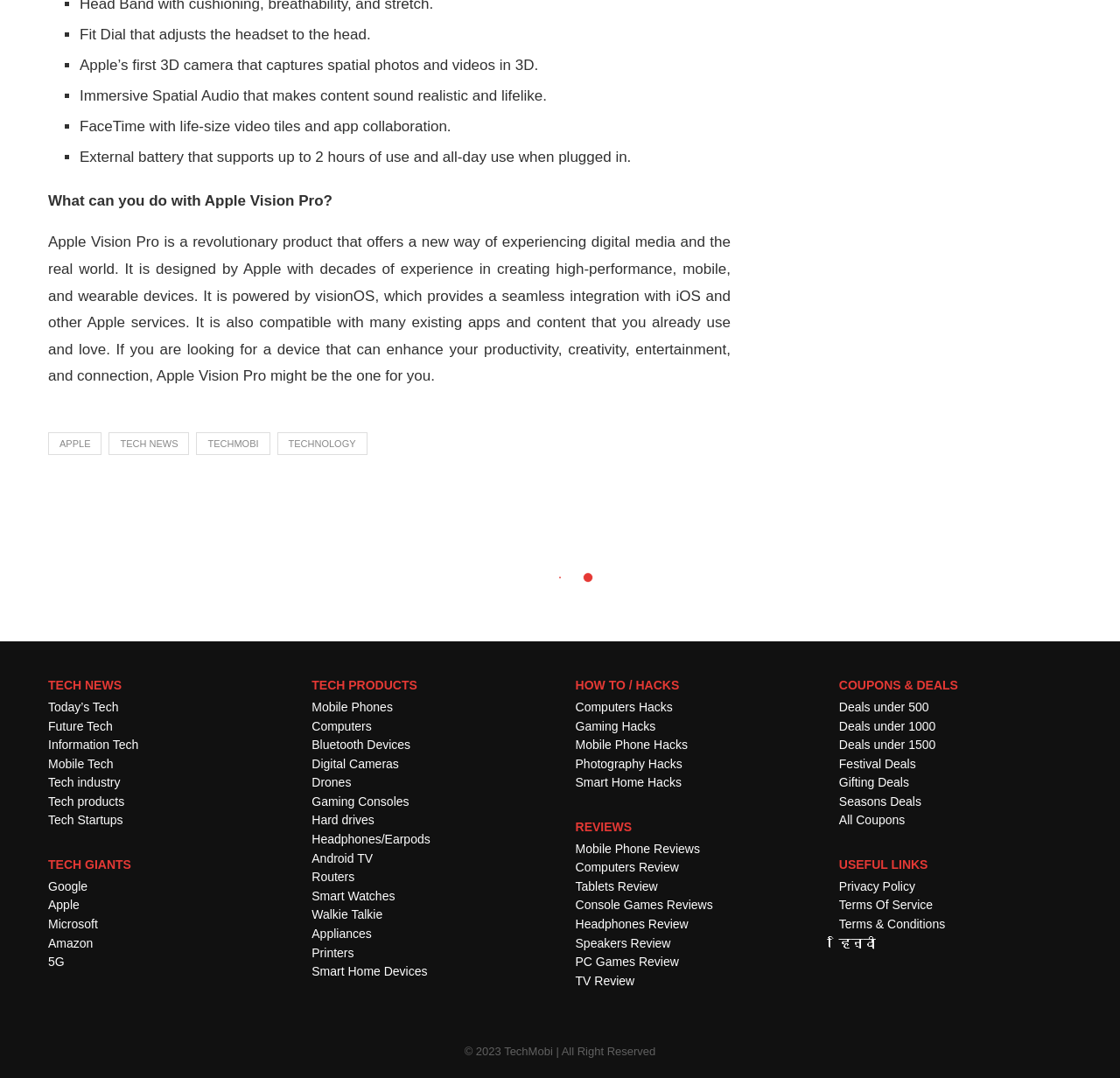Please locate the bounding box coordinates of the element that should be clicked to achieve the given instruction: "Check 'Privacy Policy'".

[0.749, 0.816, 0.817, 0.829]